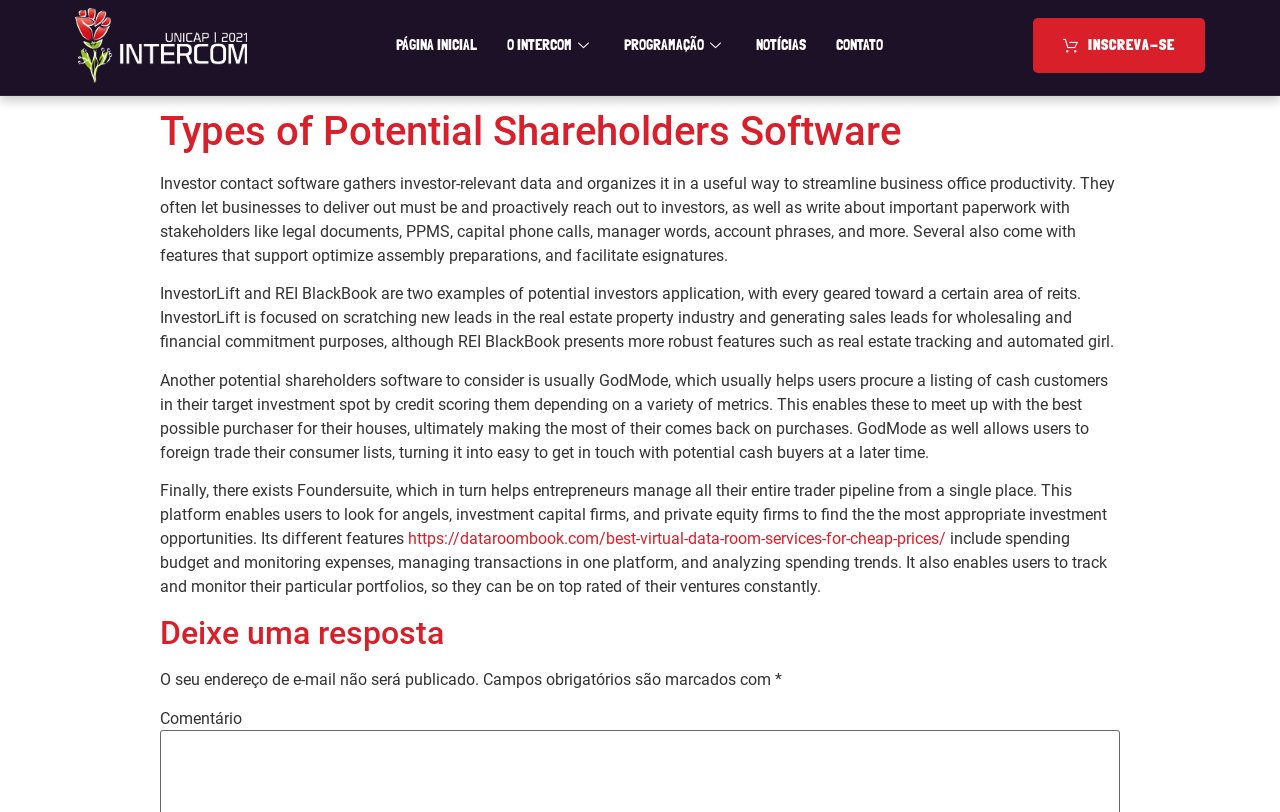Provide the bounding box coordinates for the UI element that is described by this text: "https://dataroombook.com/best-virtual-data-room-services-for-cheap-prices/". The coordinates should be in the form of four float numbers between 0 and 1: [left, top, right, bottom].

[0.319, 0.652, 0.739, 0.675]